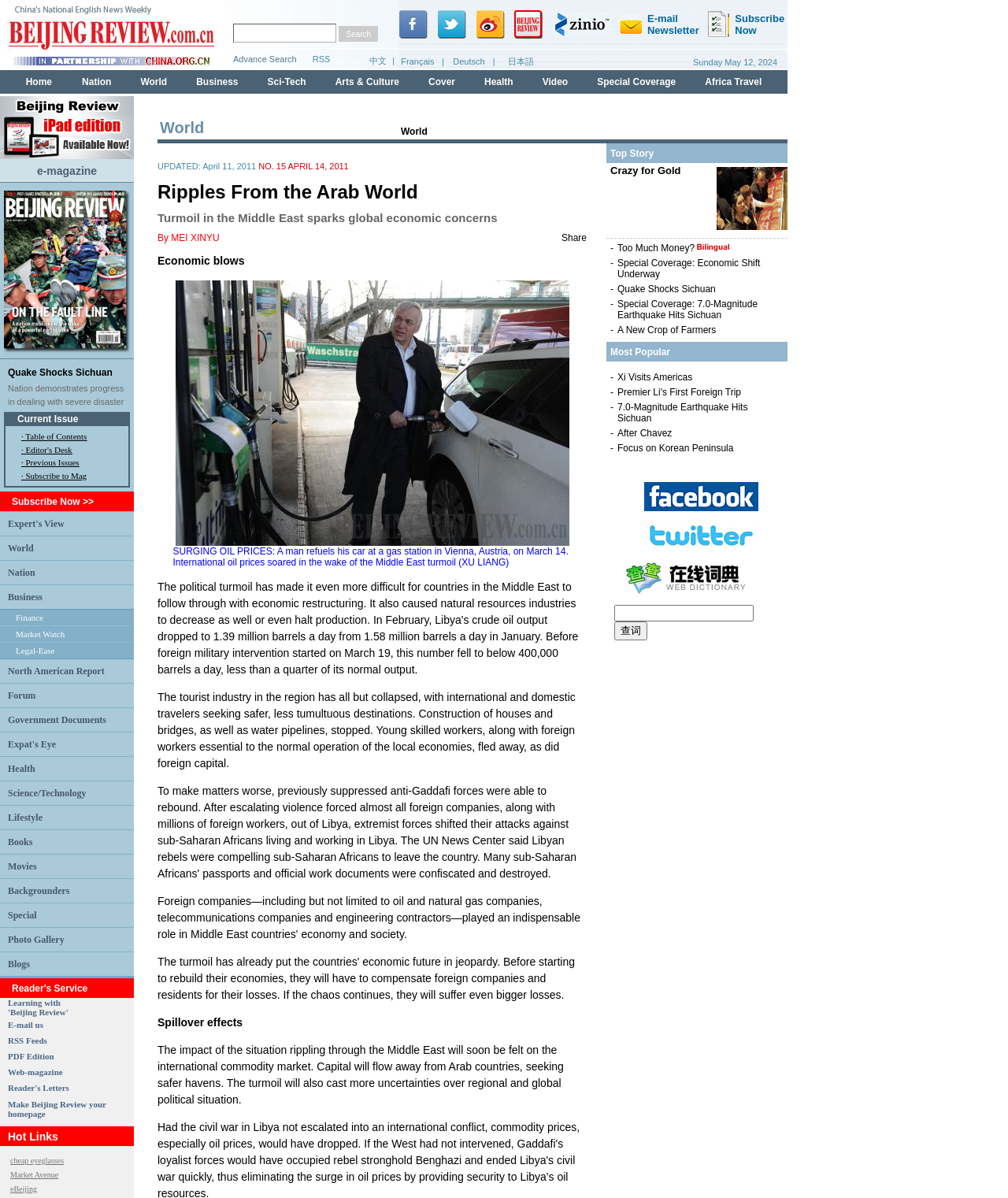Provide a one-word or short-phrase answer to the question:
What is the name of the magazine?

Beijing Review